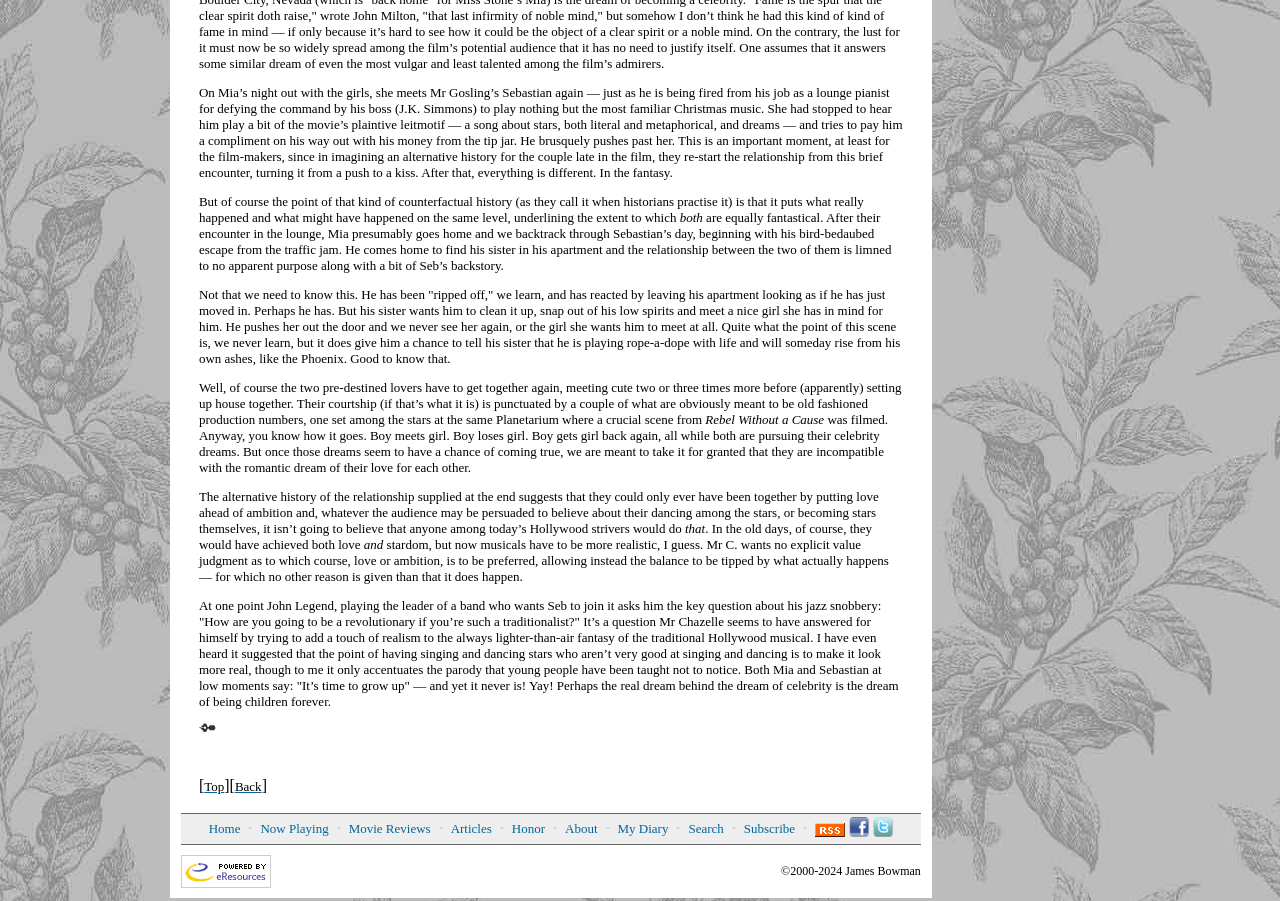What is the profession of the main characters in the movie?
Based on the image, provide a one-word or brief-phrase response.

Musicians